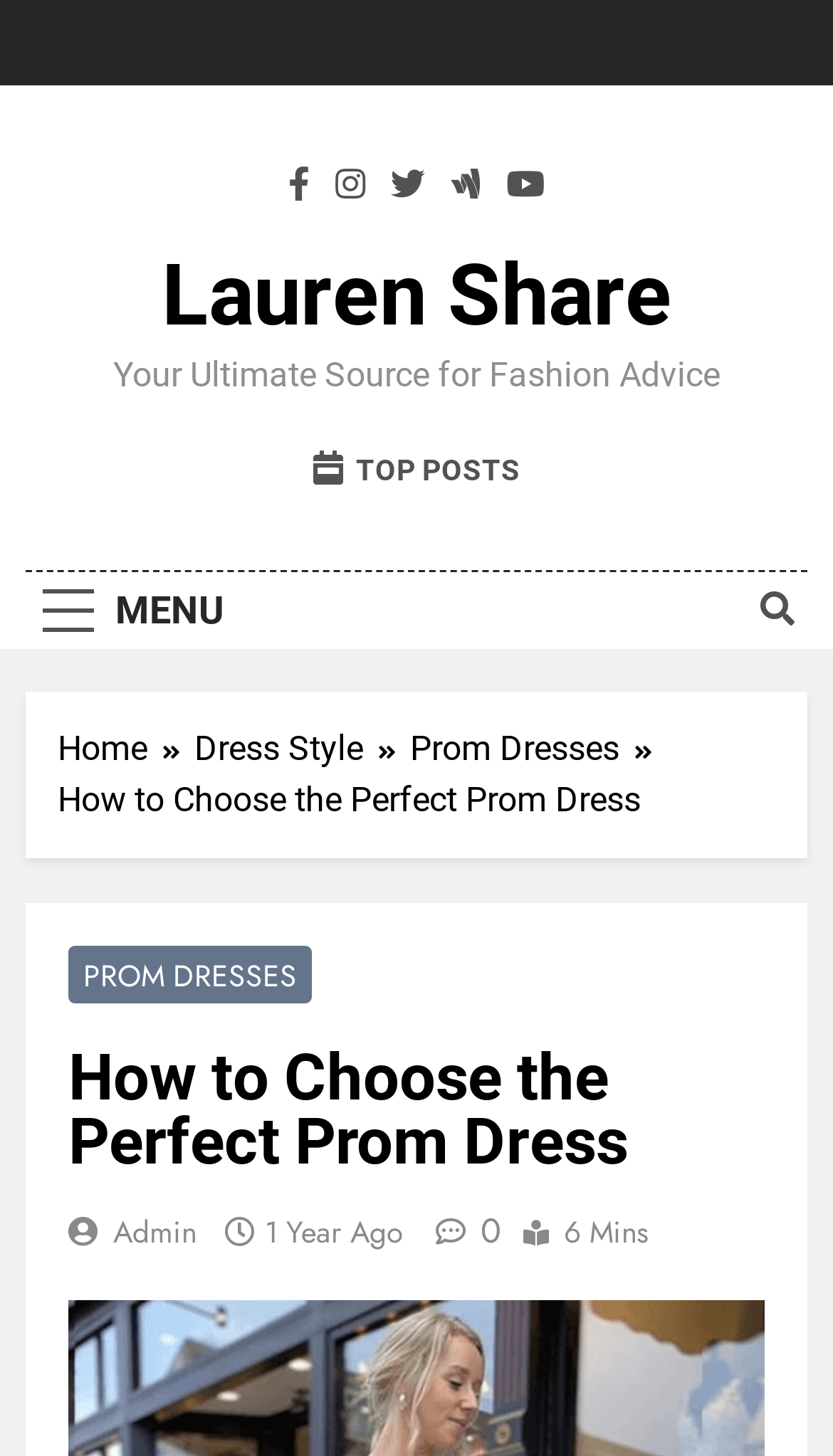Determine the bounding box coordinates of the clickable region to execute the instruction: "Read the article about prom dresses". The coordinates should be four float numbers between 0 and 1, denoted as [left, top, right, bottom].

[0.082, 0.718, 0.918, 0.806]